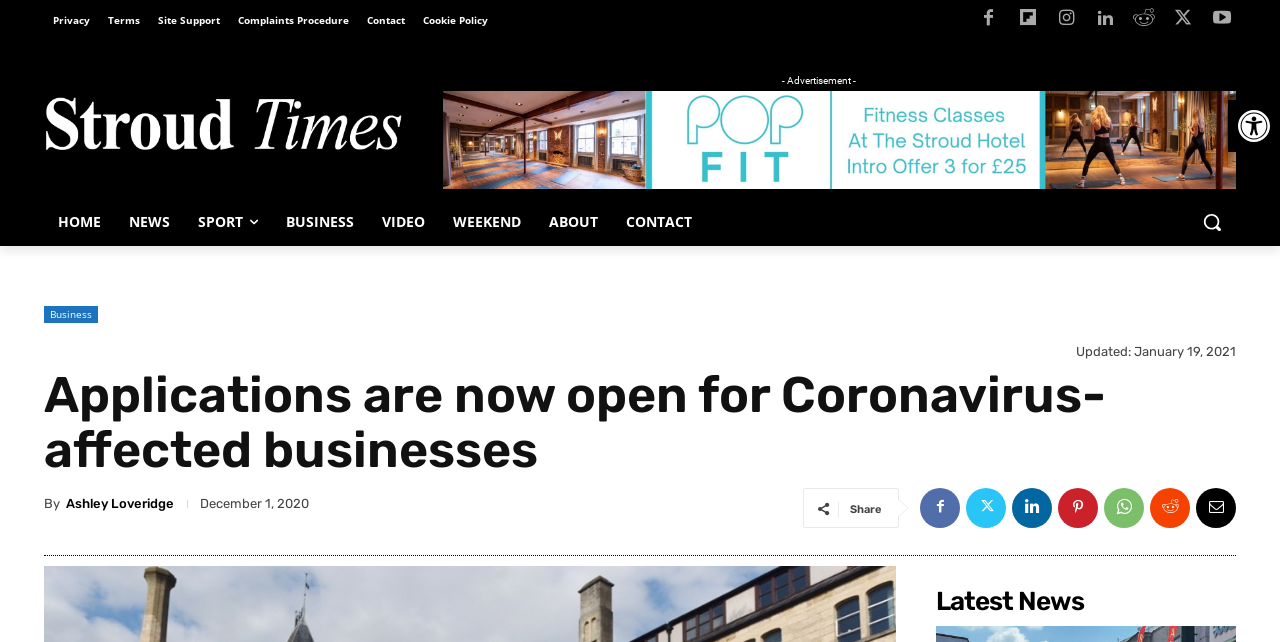Explain the webpage's layout and main content in detail.

The webpage appears to be a news article page from Stroud Times. At the top, there is a toolbar with accessibility tools and a logo of Stroud Times. Below the toolbar, there are several links to different sections of the website, including Privacy, Terms, Site Support, and Contact.

On the left side of the page, there is a column with links to various news categories, including HOME, NEWS, SPORT, BUSINESS, VIDEO, WEEKEND, and ABOUT. There is also a search bar at the top right corner of the page.

The main content of the page is an article with the title "Applications are now open for Coronavirus-affected businesses" and a subtitle "By Ashley Loveridge". The article is dated December 1, 2020. Below the article, there are social media sharing links and a "Share" button.

To the right of the article, there is an advertisement with an image and a link to "POP Fit | Fitness classes at the Stroud Hotel". Below the advertisement, there is a section with the latest news headlines.

At the very bottom of the page, there are more links to different sections of the website, including Cookie Policy and Complaints Procedure.